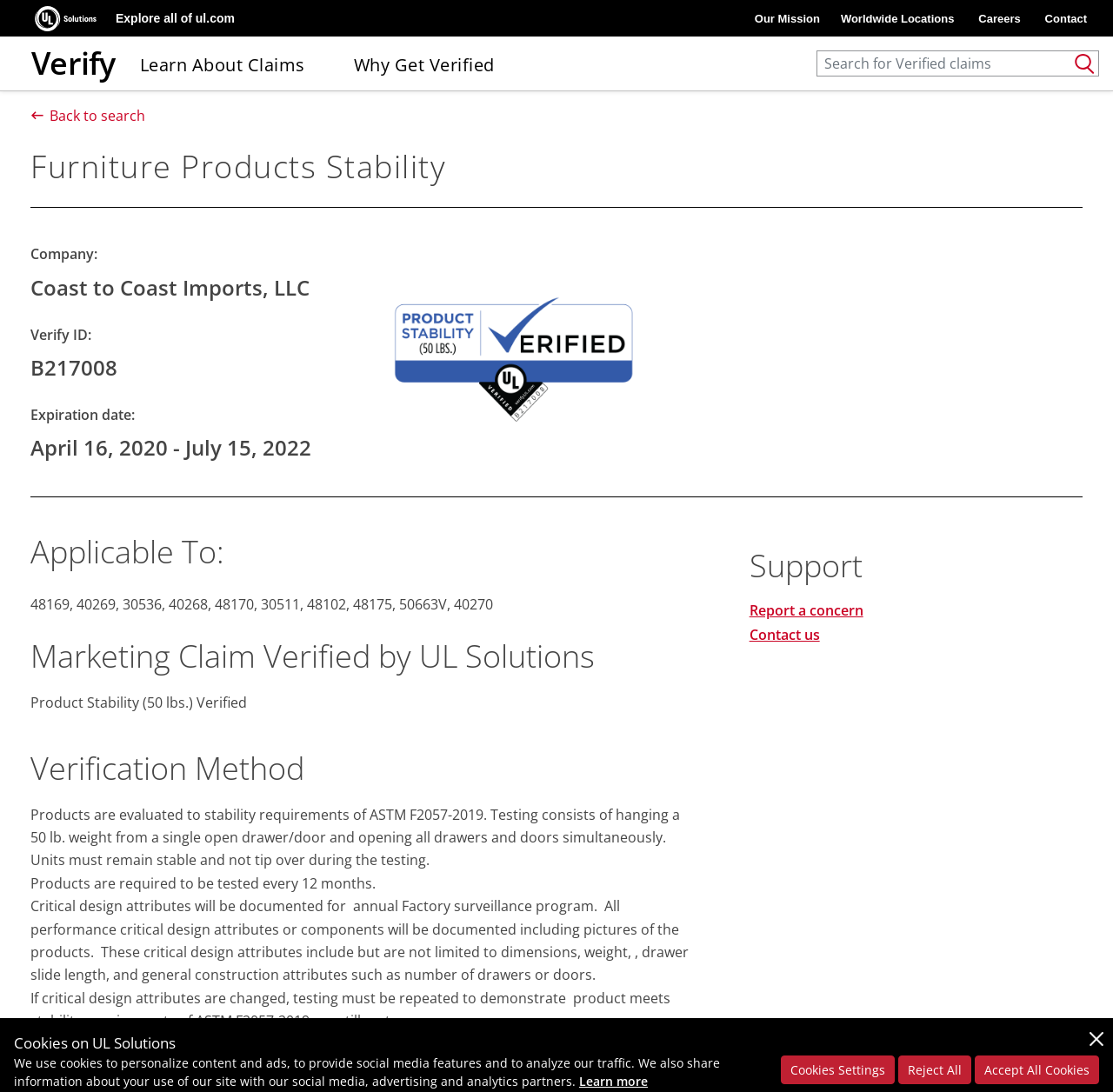Please provide the bounding box coordinates for the element that needs to be clicked to perform the following instruction: "Learn about claims". The coordinates should be given as four float numbers between 0 and 1, i.e., [left, top, right, bottom].

[0.119, 0.043, 0.28, 0.073]